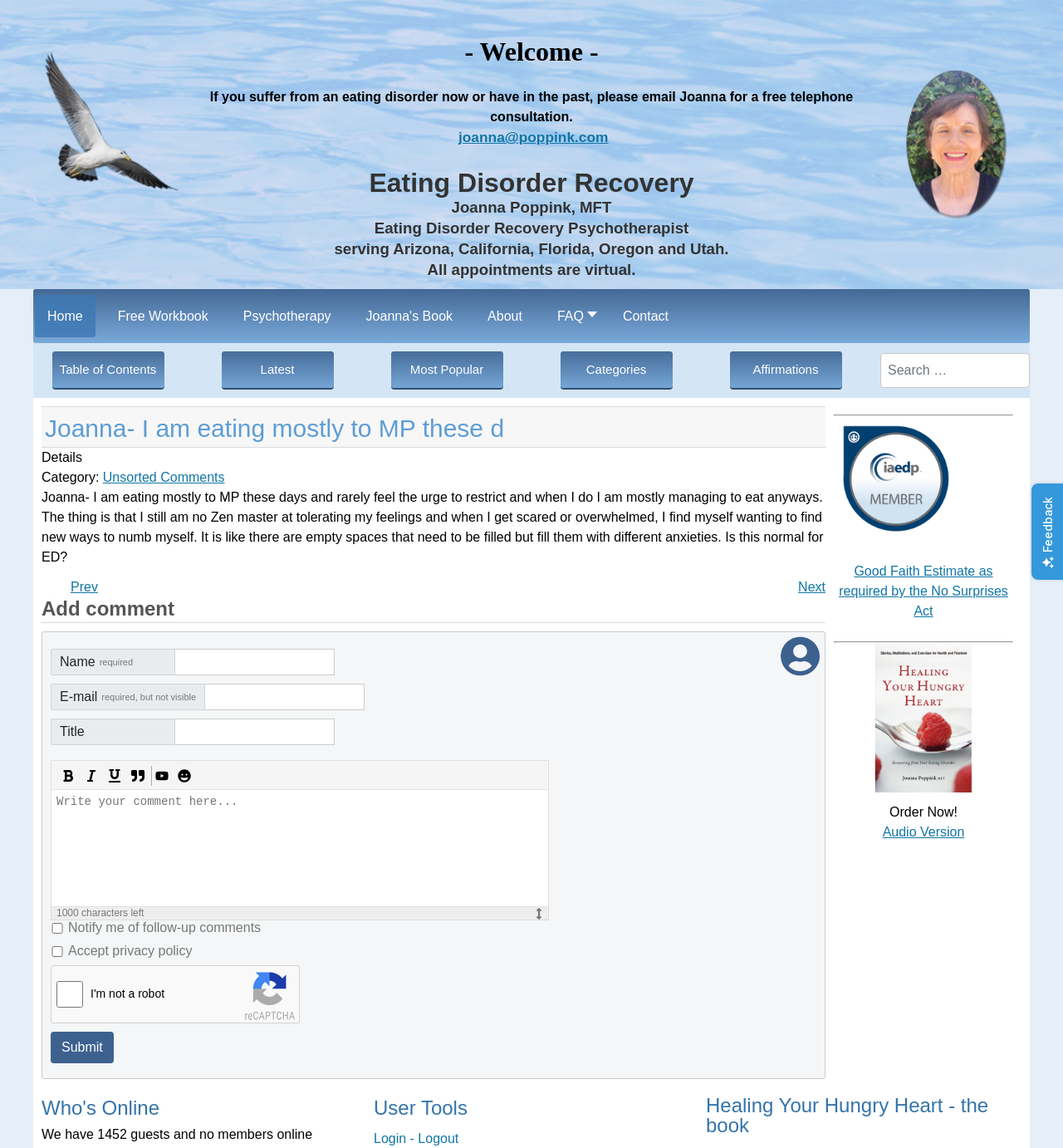Can you find the bounding box coordinates for the element to click on to achieve the instruction: "Search for a topic"?

[0.828, 0.308, 0.969, 0.338]